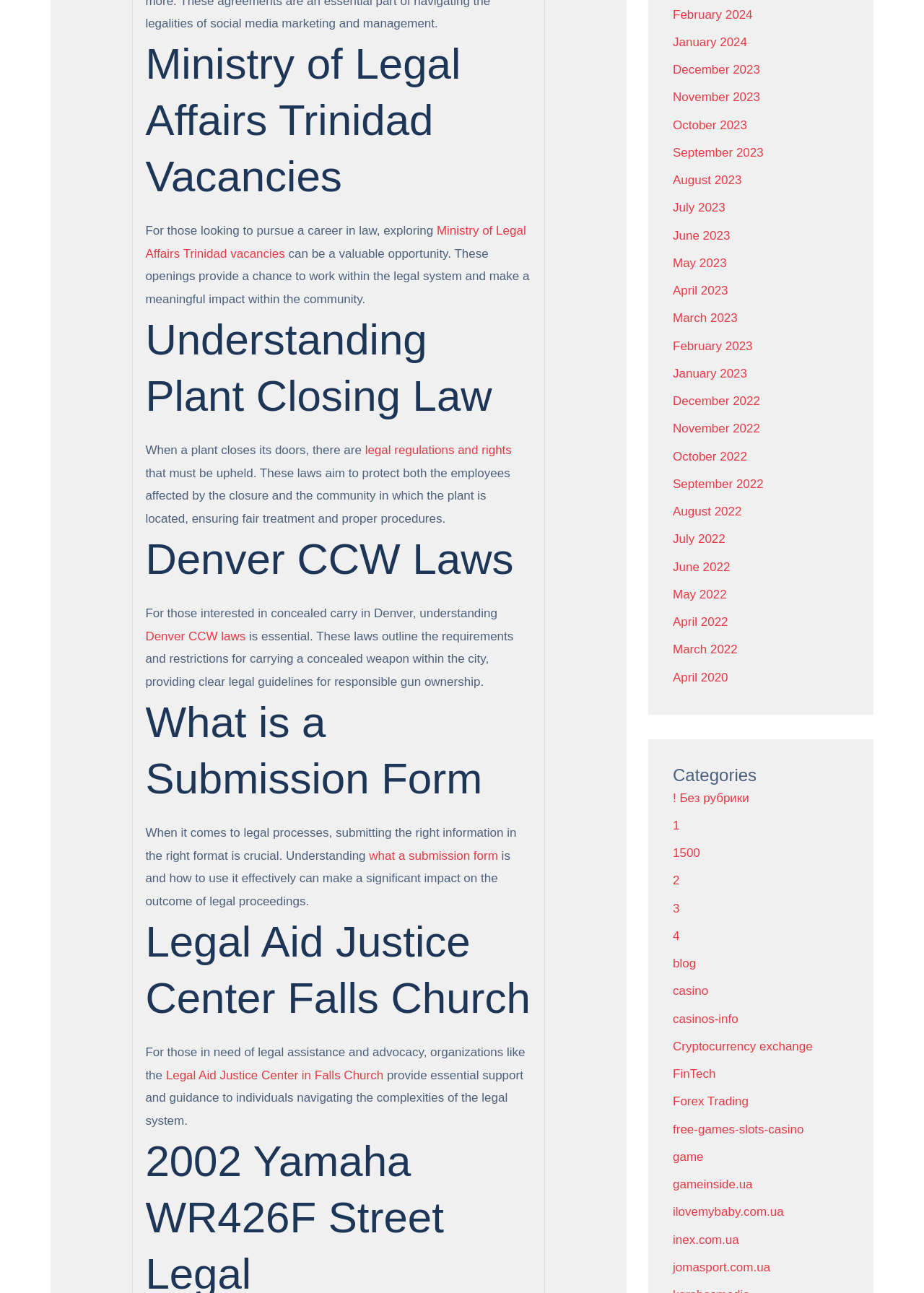What is the topic of the third heading?
Based on the screenshot, answer the question with a single word or phrase.

Denver CCW Laws